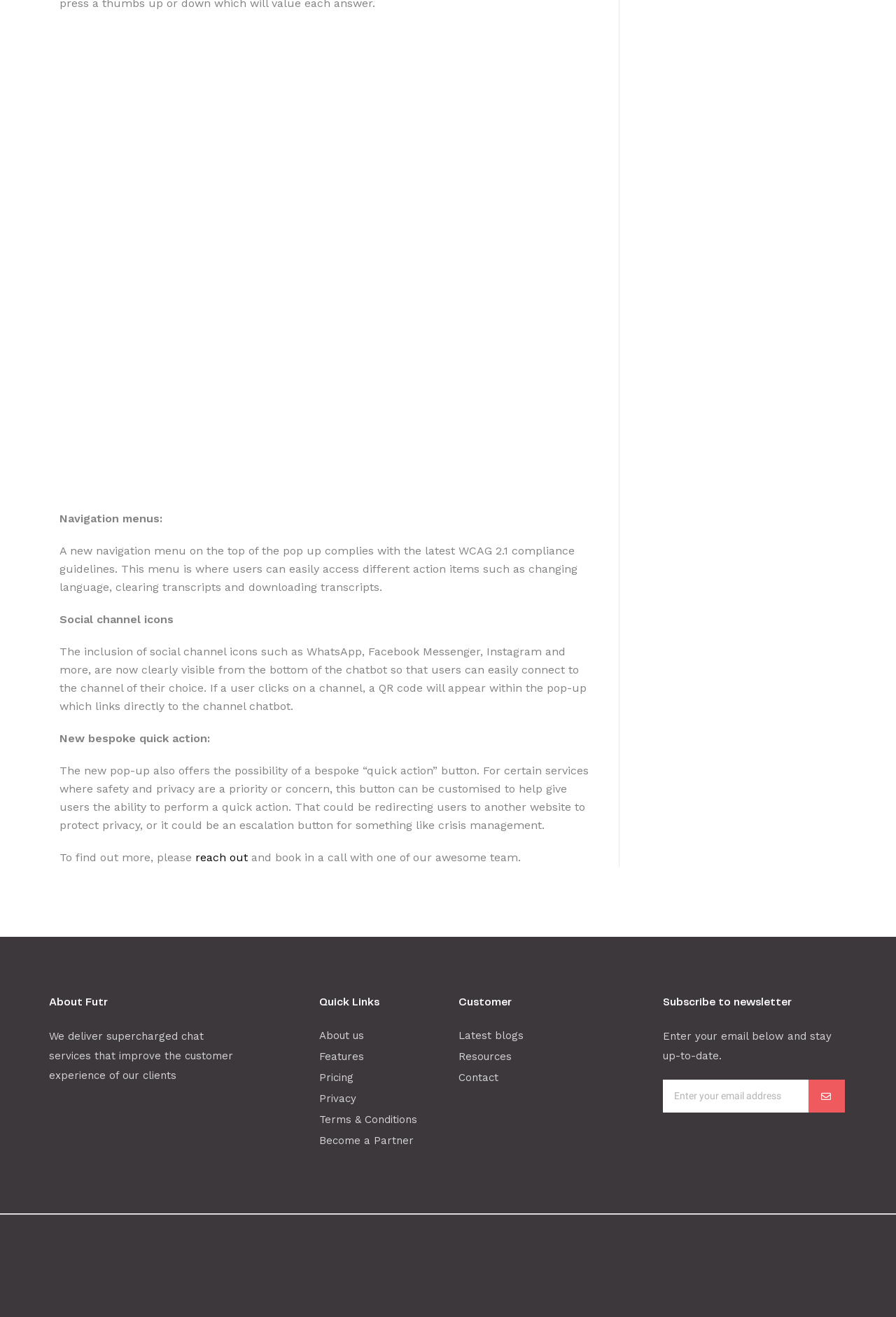Bounding box coordinates are specified in the format (top-left x, top-left y, bottom-right x, bottom-right y). All values are floating point numbers bounded between 0 and 1. Please provide the bounding box coordinate of the region this sentence describes: Become a Partner

[0.356, 0.859, 0.488, 0.874]